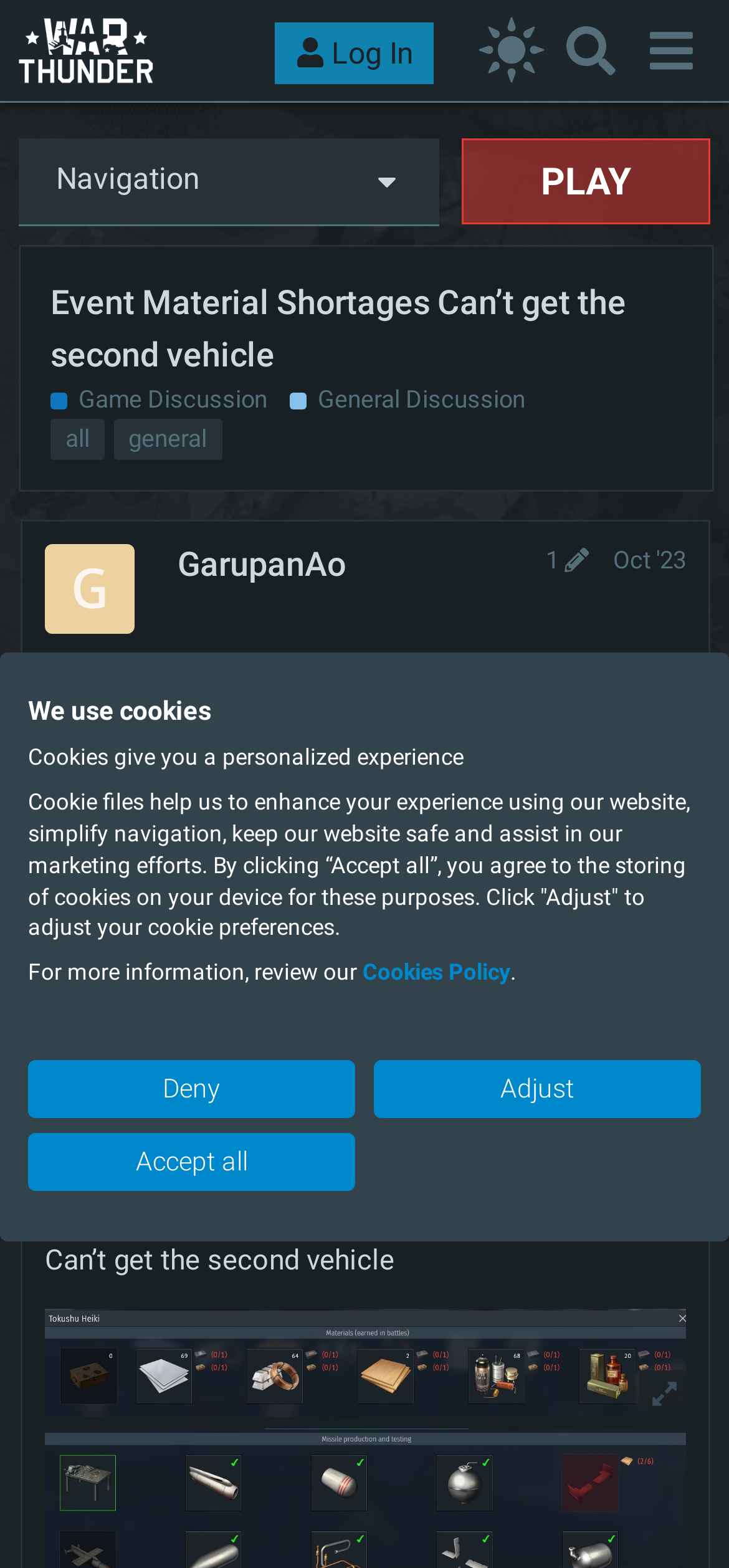Kindly provide the bounding box coordinates of the section you need to click on to fulfill the given instruction: "Search for topics".

[0.755, 0.007, 0.865, 0.058]